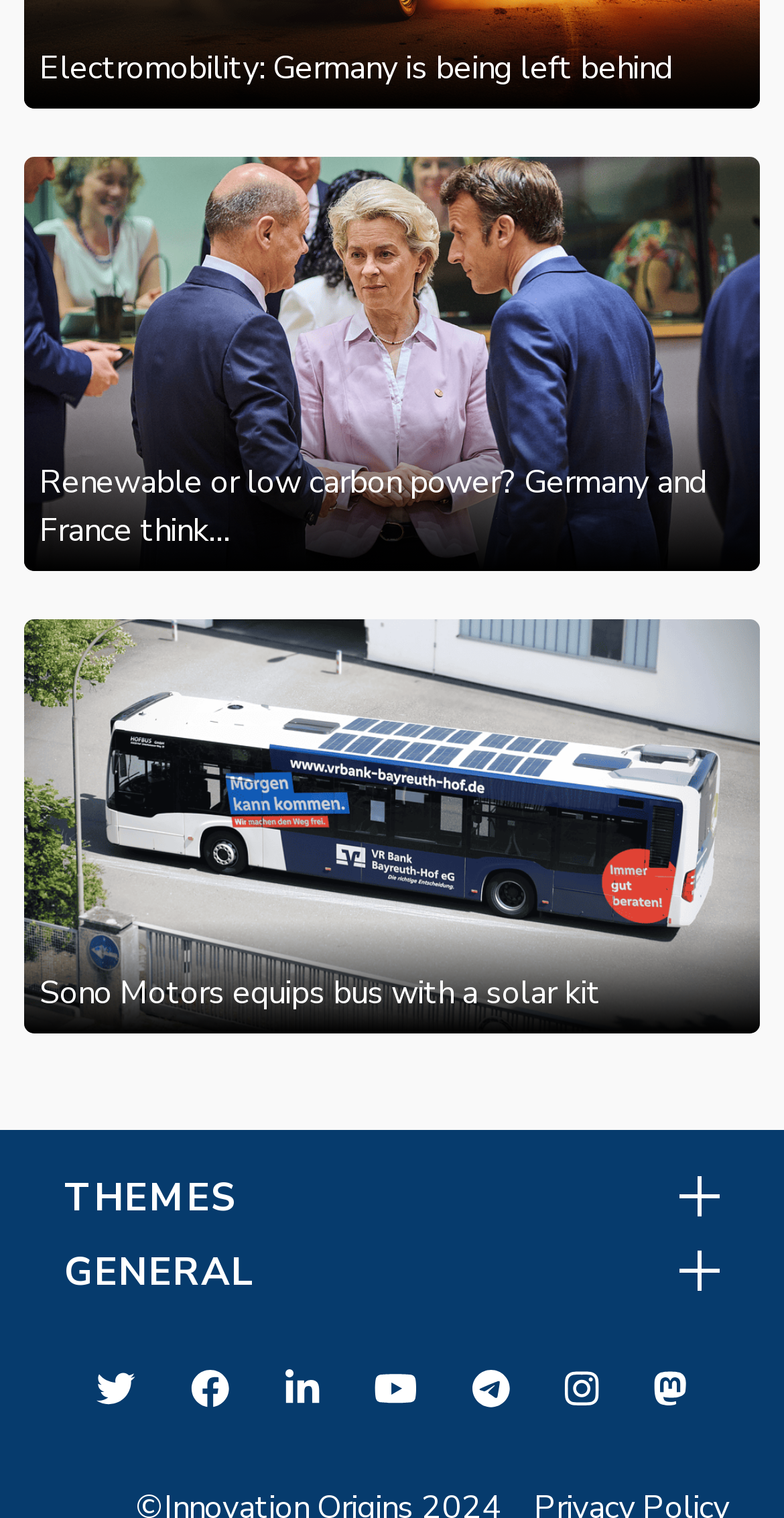Locate the bounding box coordinates of the item that should be clicked to fulfill the instruction: "Check the Mastodon page".

[0.833, 0.893, 0.876, 0.941]